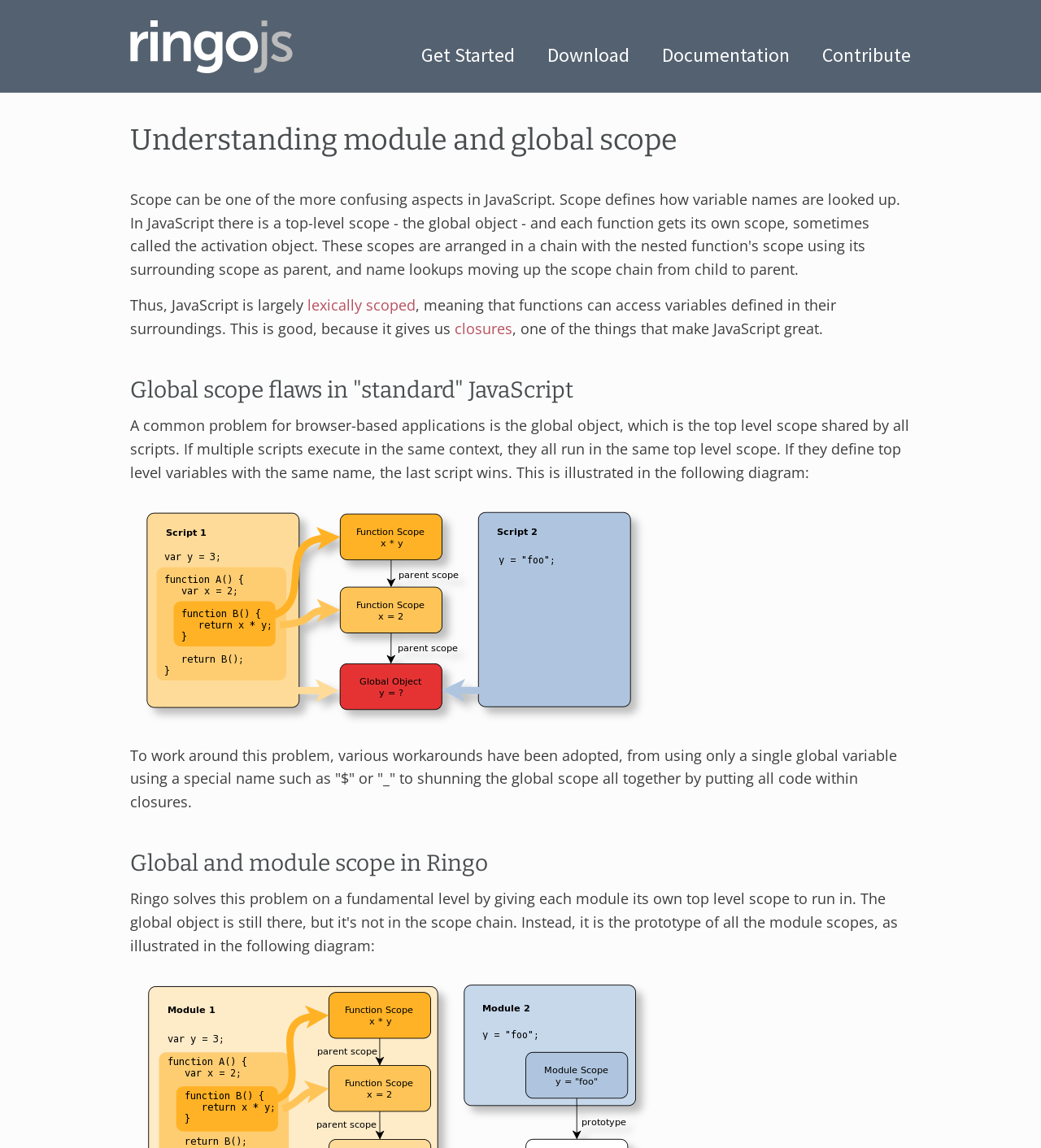Based on the element description: "Get Started", identify the UI element and provide its bounding box coordinates. Use four float numbers between 0 and 1, [left, top, right, bottom].

[0.405, 0.037, 0.495, 0.059]